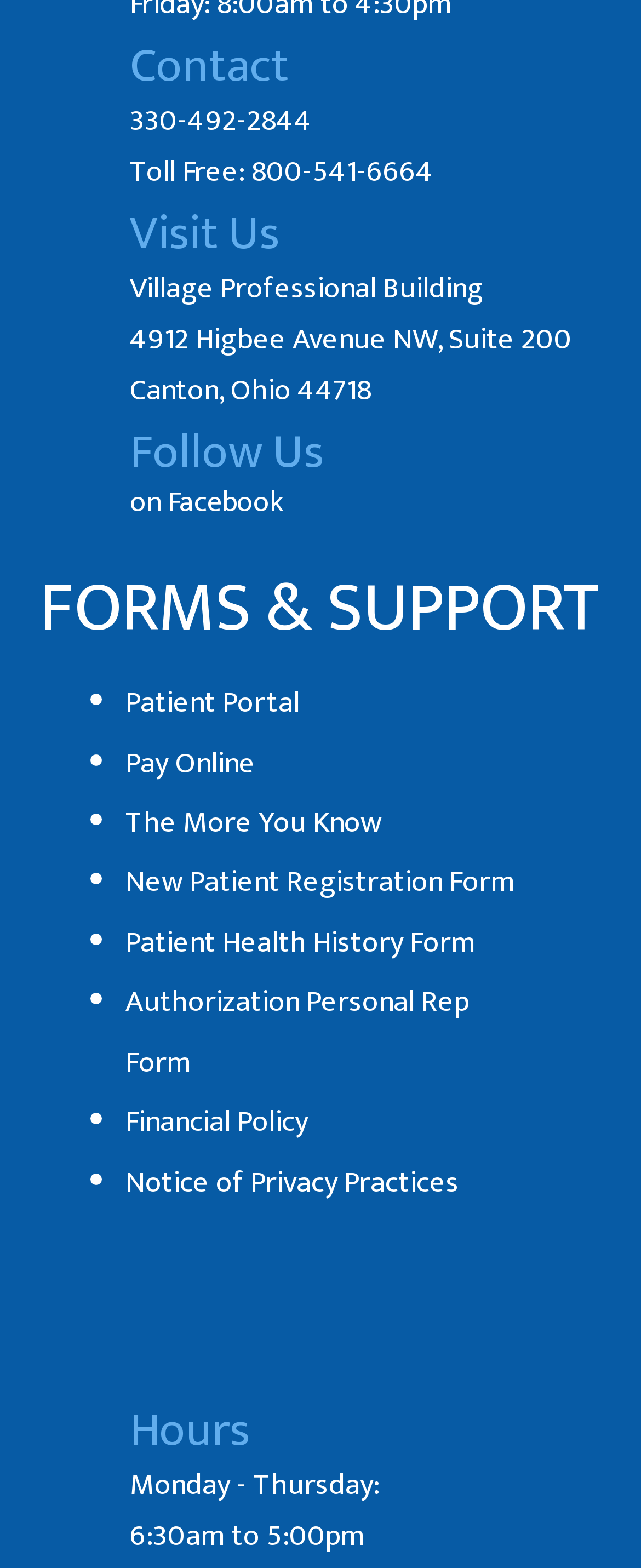What are the hours of operation on Monday to Thursday?
Kindly offer a comprehensive and detailed response to the question.

I found the hours of operation by looking at the 'Hours' section, where it is listed as 'Monday - Thursday: 6:30am to 5:00pm'.